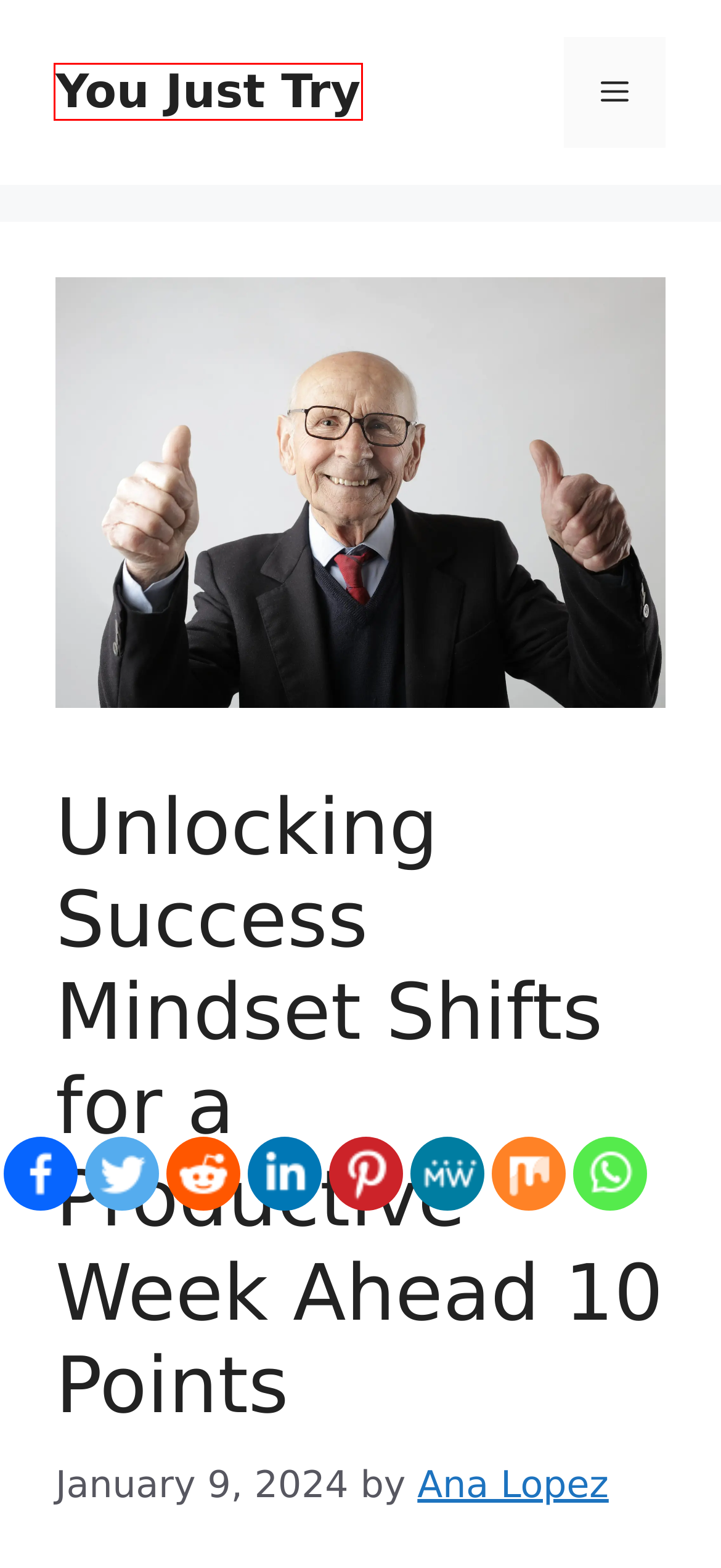Look at the screenshot of a webpage that includes a red bounding box around a UI element. Select the most appropriate webpage description that matches the page seen after clicking the highlighted element. Here are the candidates:
A. 10 Immunity-Boosting Fruits To Eat On An Empty Stomach To Energize Your Day - You Just Try
B. Ana Lopez, Author At You Just Try
C. 5 Powerful Inspirational Quotes To Change Your Day - You Just Try
D. You Just Try - Just Do It
E. The Fearless Pursuit Of Your Goals Leads To Greatness - You Just Try
F. Gratitude - You Just Try
G. Productivity - You Just Try
H. Secure 5 Retirement Planning For Financial Freedom - You Just Try

D